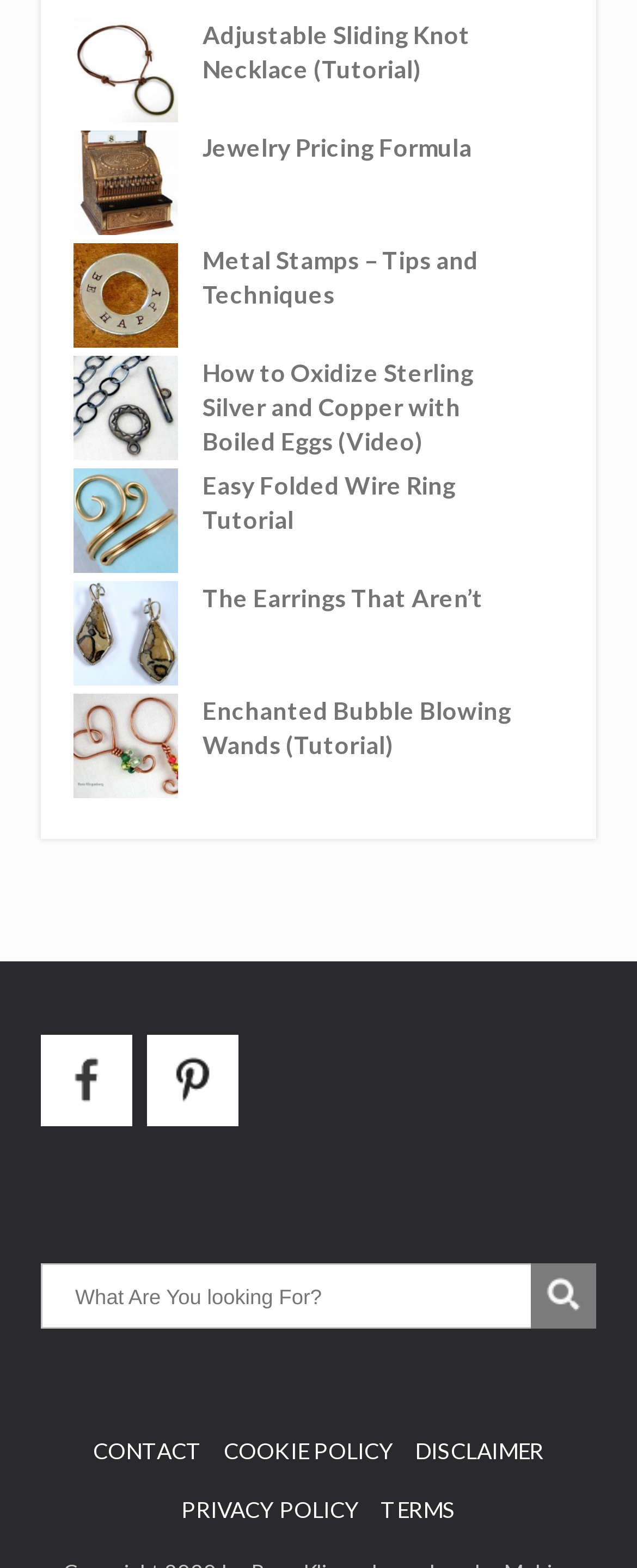Please find the bounding box coordinates in the format (top-left x, top-left y, bottom-right x, bottom-right y) for the given element description. Ensure the coordinates are floating point numbers between 0 and 1. Description: Easy Folded Wire Ring Tutorial

[0.318, 0.299, 0.833, 0.343]